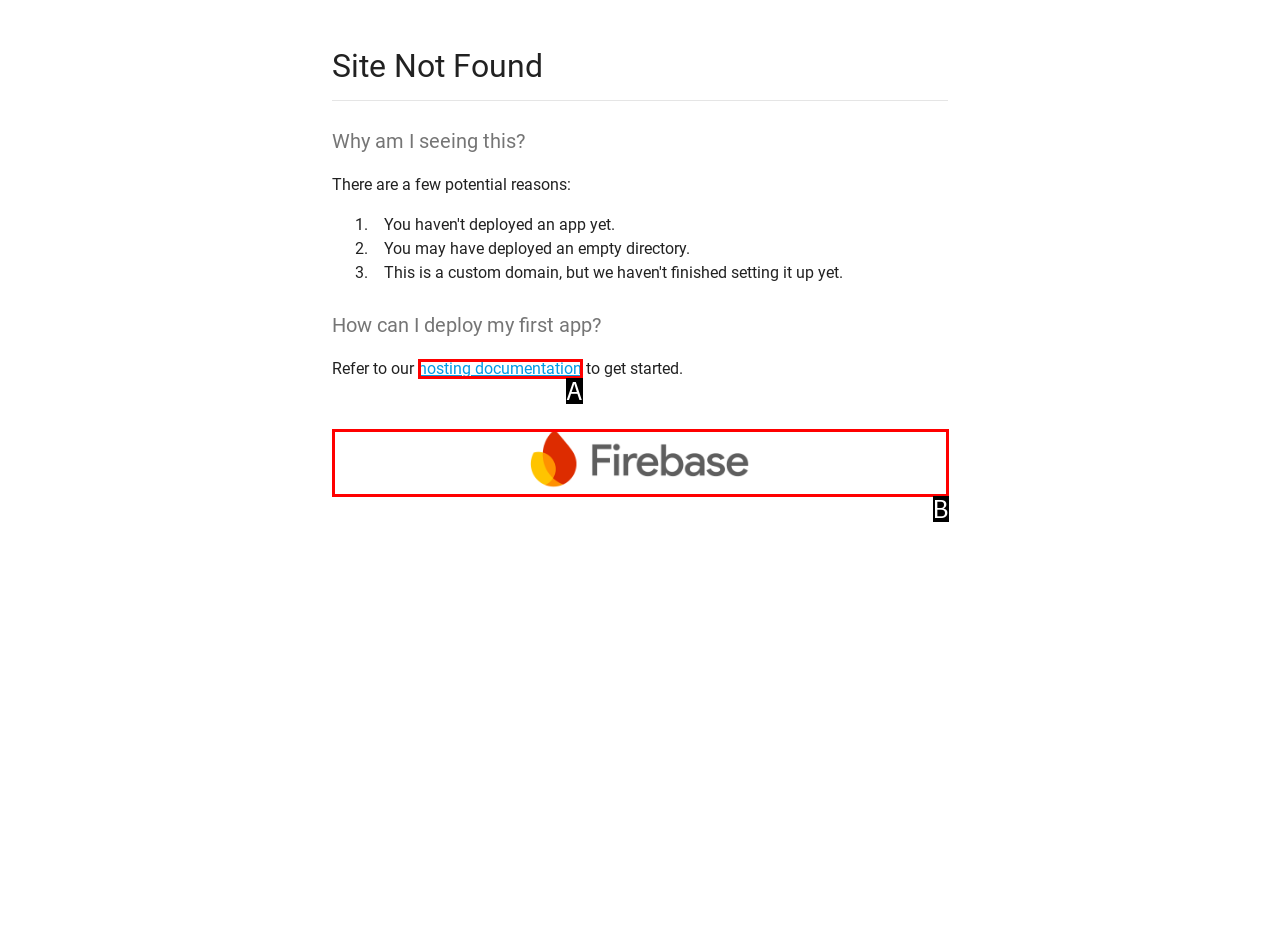Select the letter that aligns with the description: parent_node: Site Not Found. Answer with the letter of the selected option directly.

B